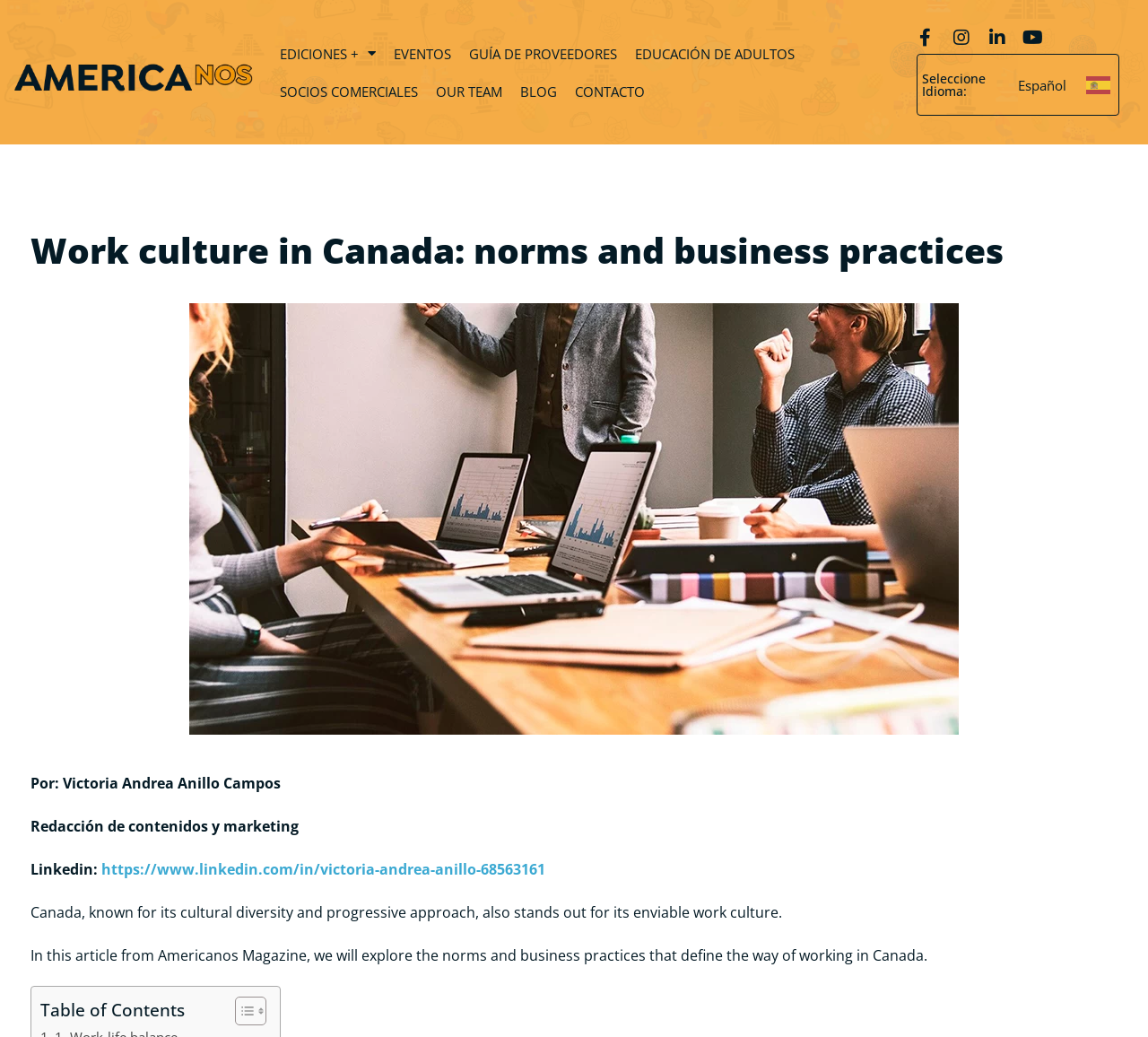Pinpoint the bounding box coordinates of the clickable element to carry out the following instruction: "Explore the blog section."

[0.445, 0.07, 0.493, 0.106]